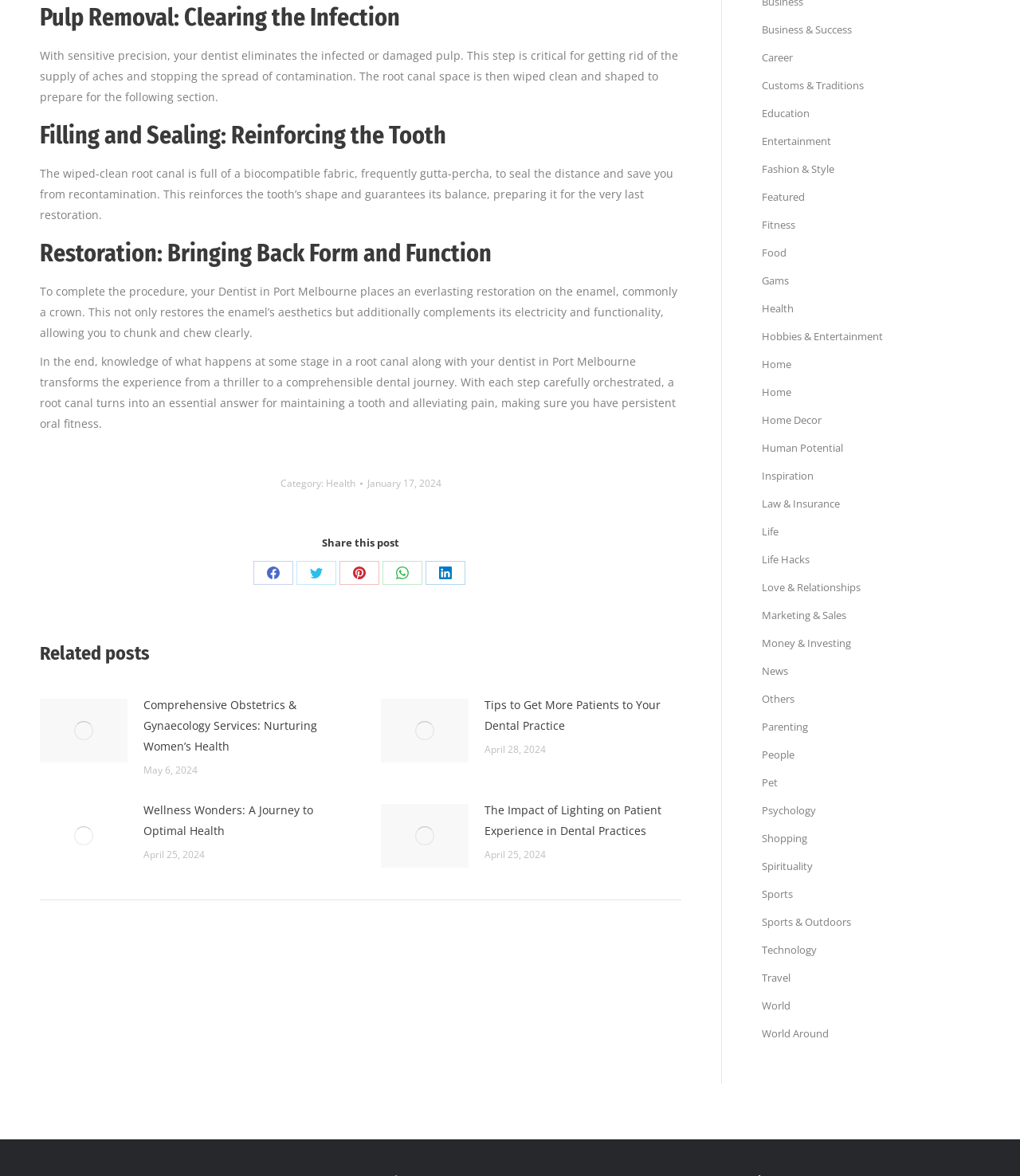Could you locate the bounding box coordinates for the section that should be clicked to accomplish this task: "Read the blog about the Domestic Substances List and the Non-Domestic Substances List in Canada".

None